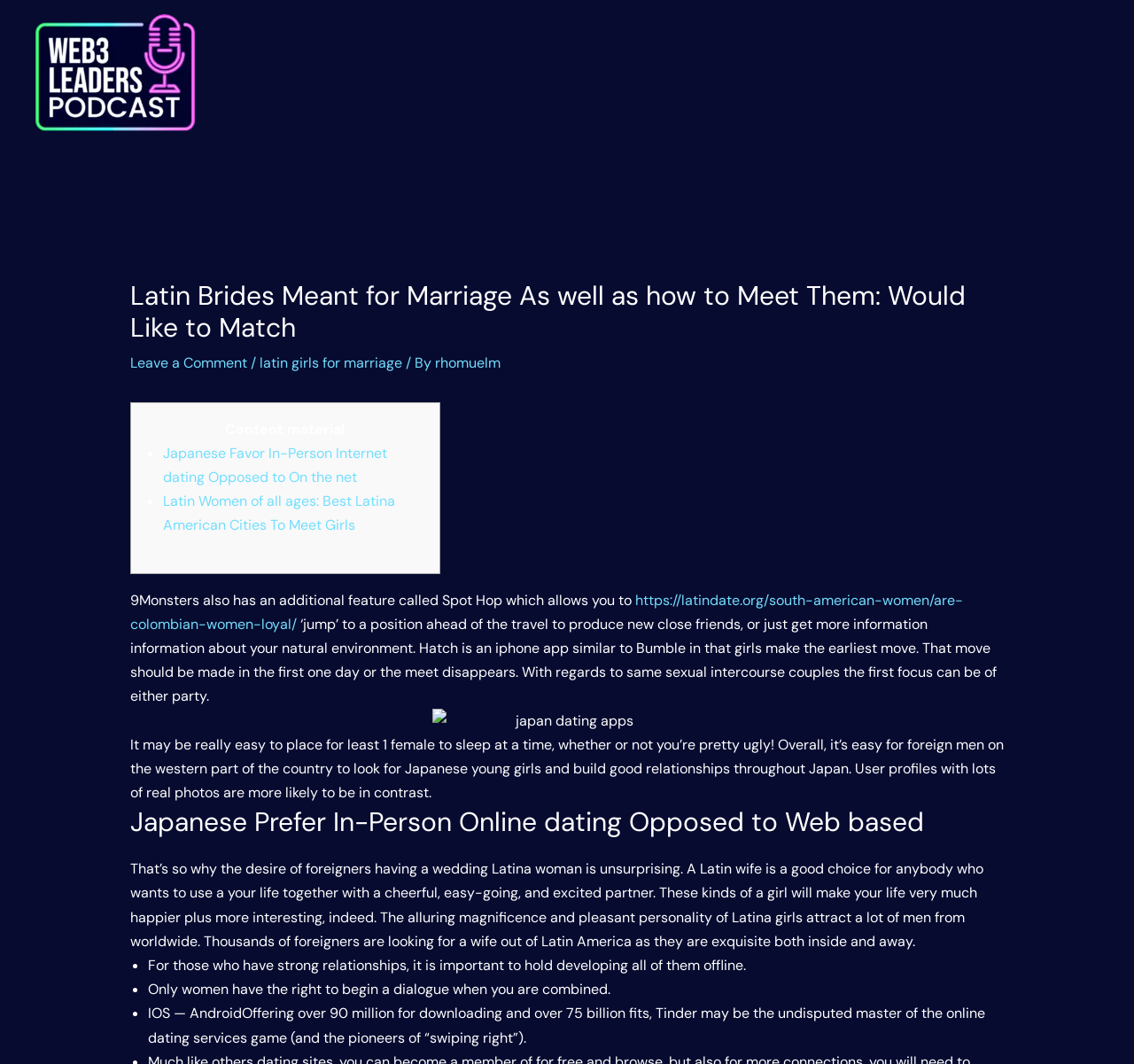Identify the bounding box for the described UI element: "latin girls for marriage".

[0.229, 0.333, 0.354, 0.35]